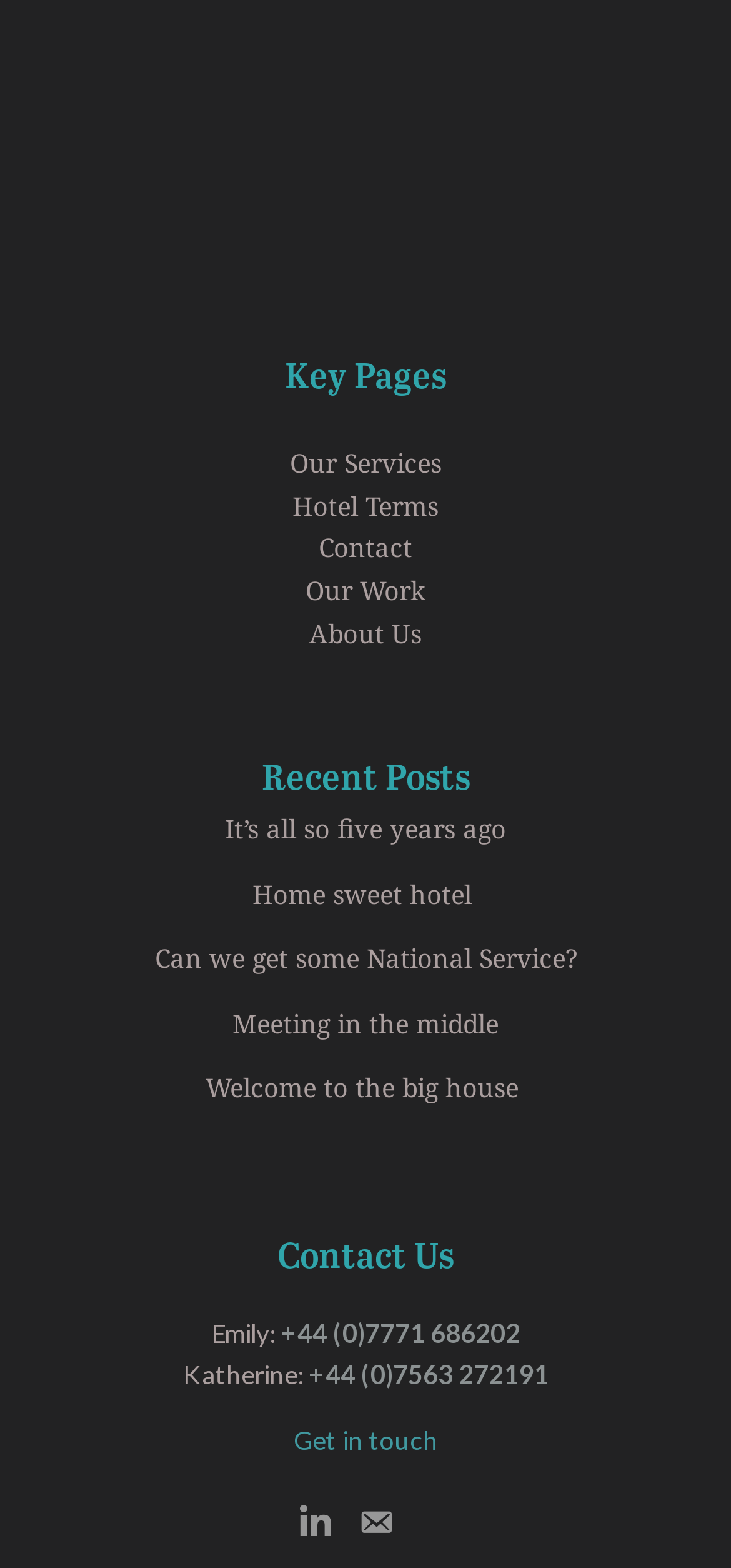Please give a short response to the question using one word or a phrase:
How many phone numbers are listed in the 'Contact Us' section?

2